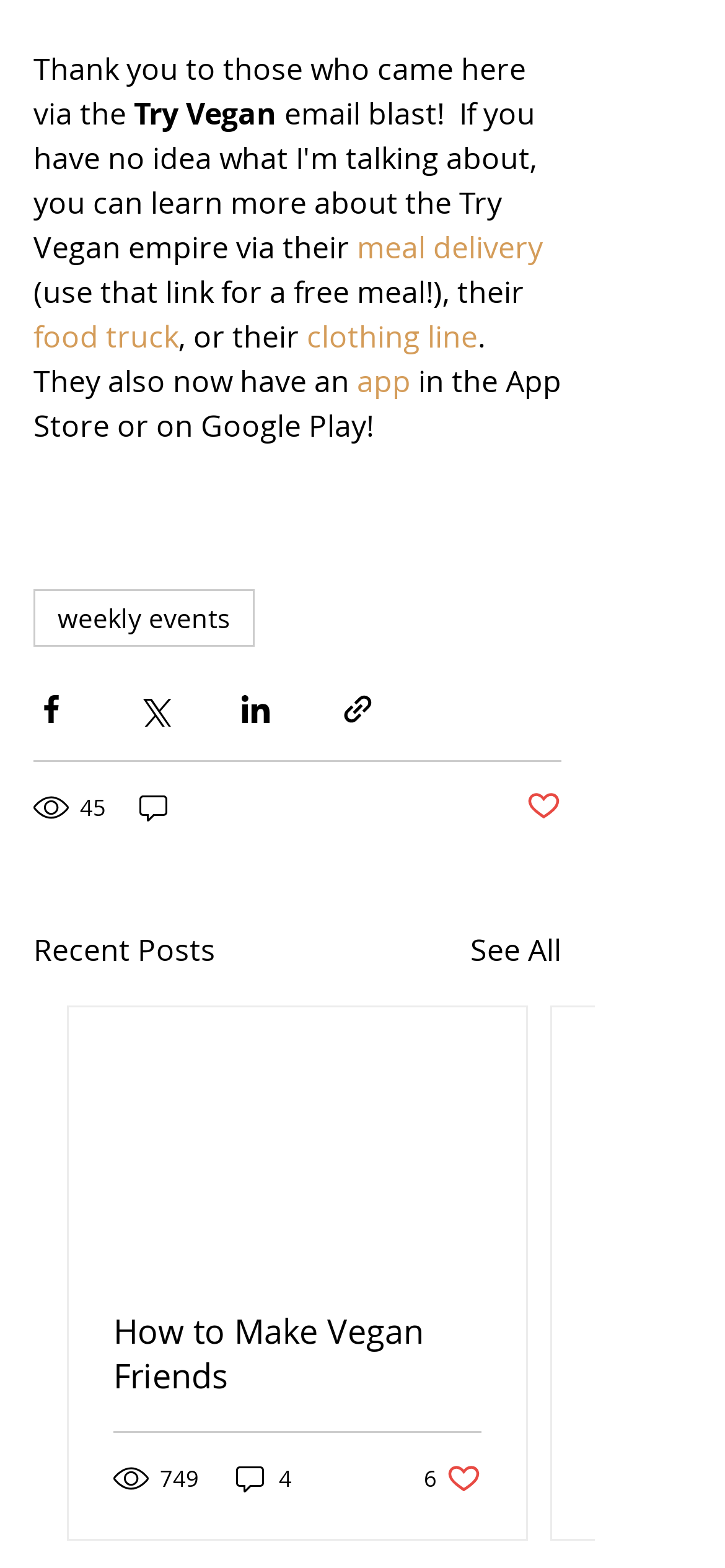Identify the bounding box coordinates of the clickable region to carry out the given instruction: "See all recent posts".

[0.649, 0.592, 0.774, 0.62]